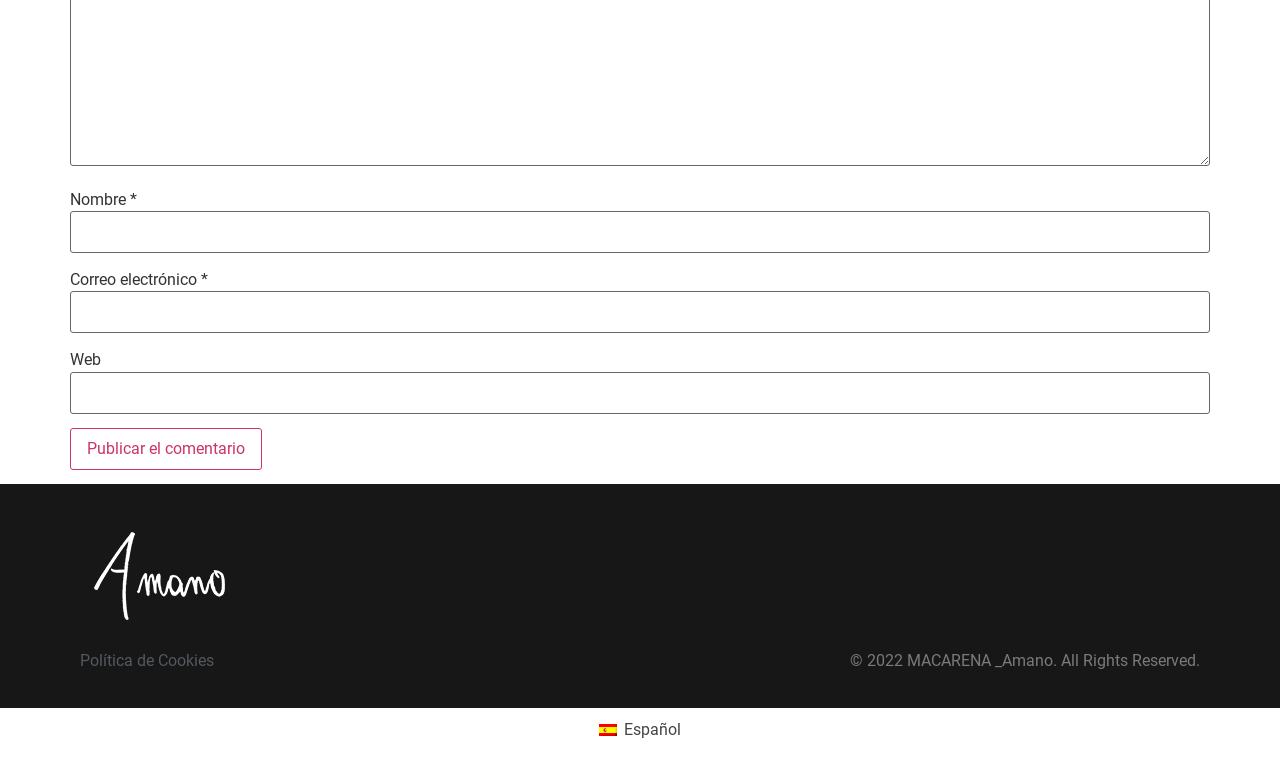Could you locate the bounding box coordinates for the section that should be clicked to accomplish this task: "Input your email address".

[0.055, 0.372, 0.945, 0.426]